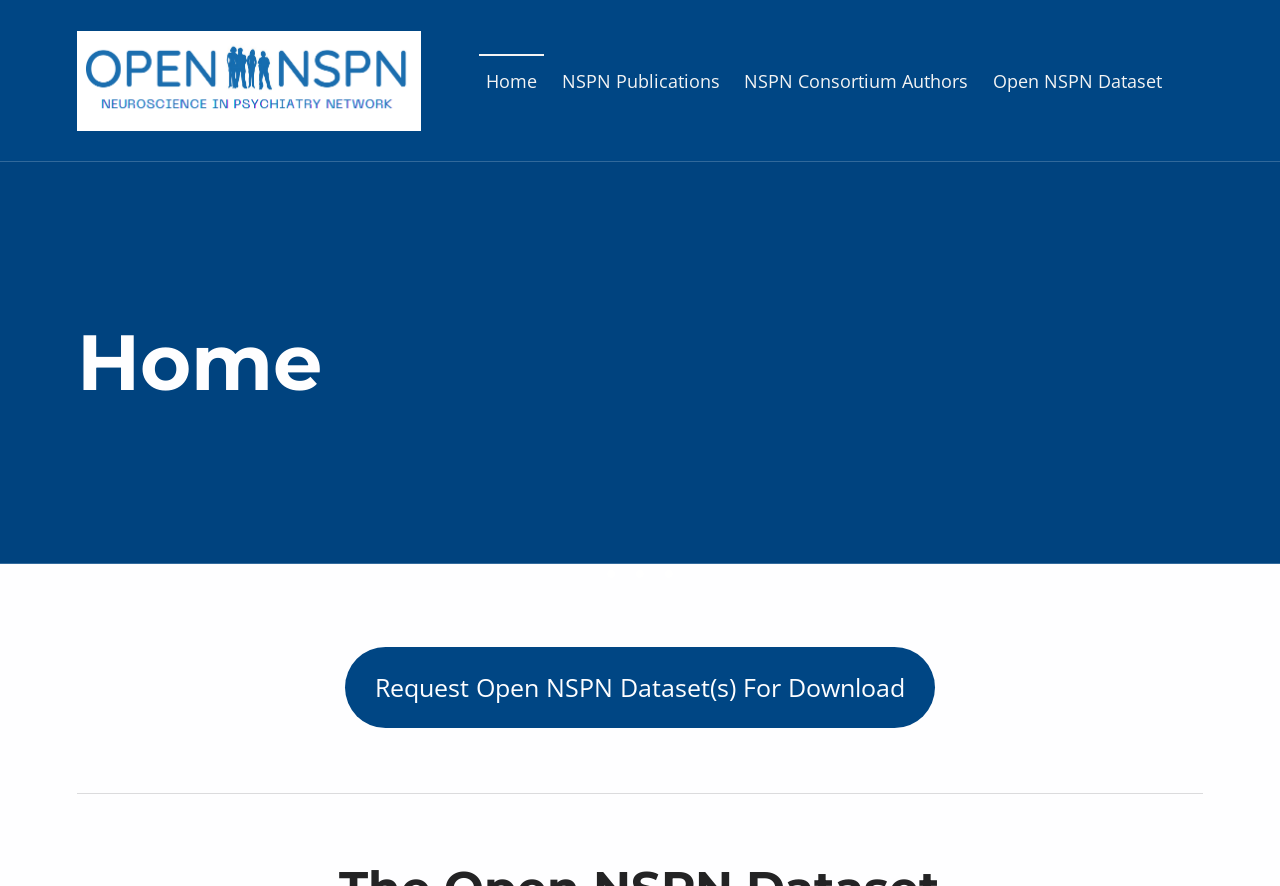Please answer the following question using a single word or phrase: 
What is the name of the primary menu?

Primary Menu